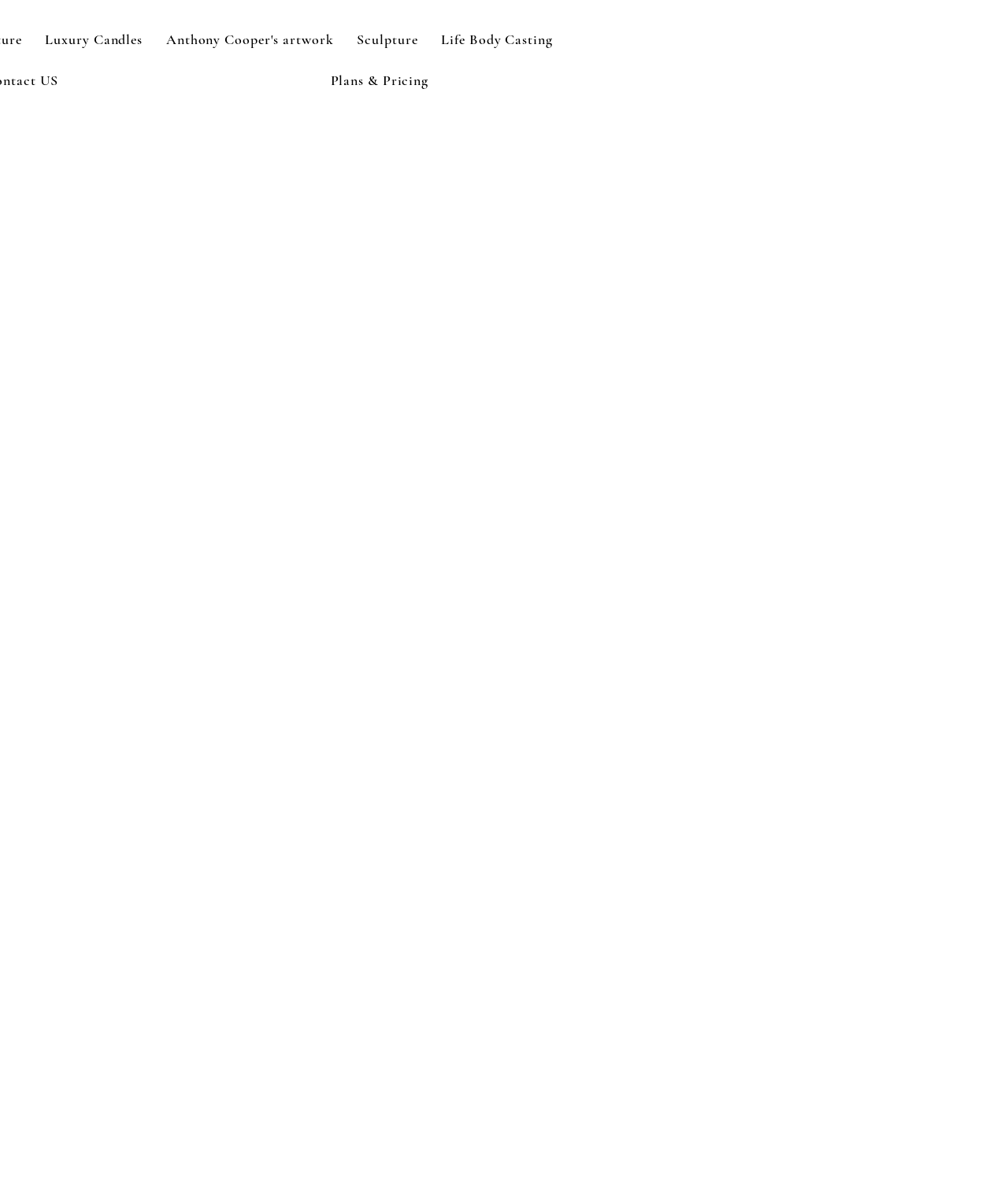Please find the bounding box coordinates (top-left x, top-left y, bottom-right x, bottom-right y) in the screenshot for the UI element described as follows: Luxury Candles

[0.036, 0.018, 0.15, 0.047]